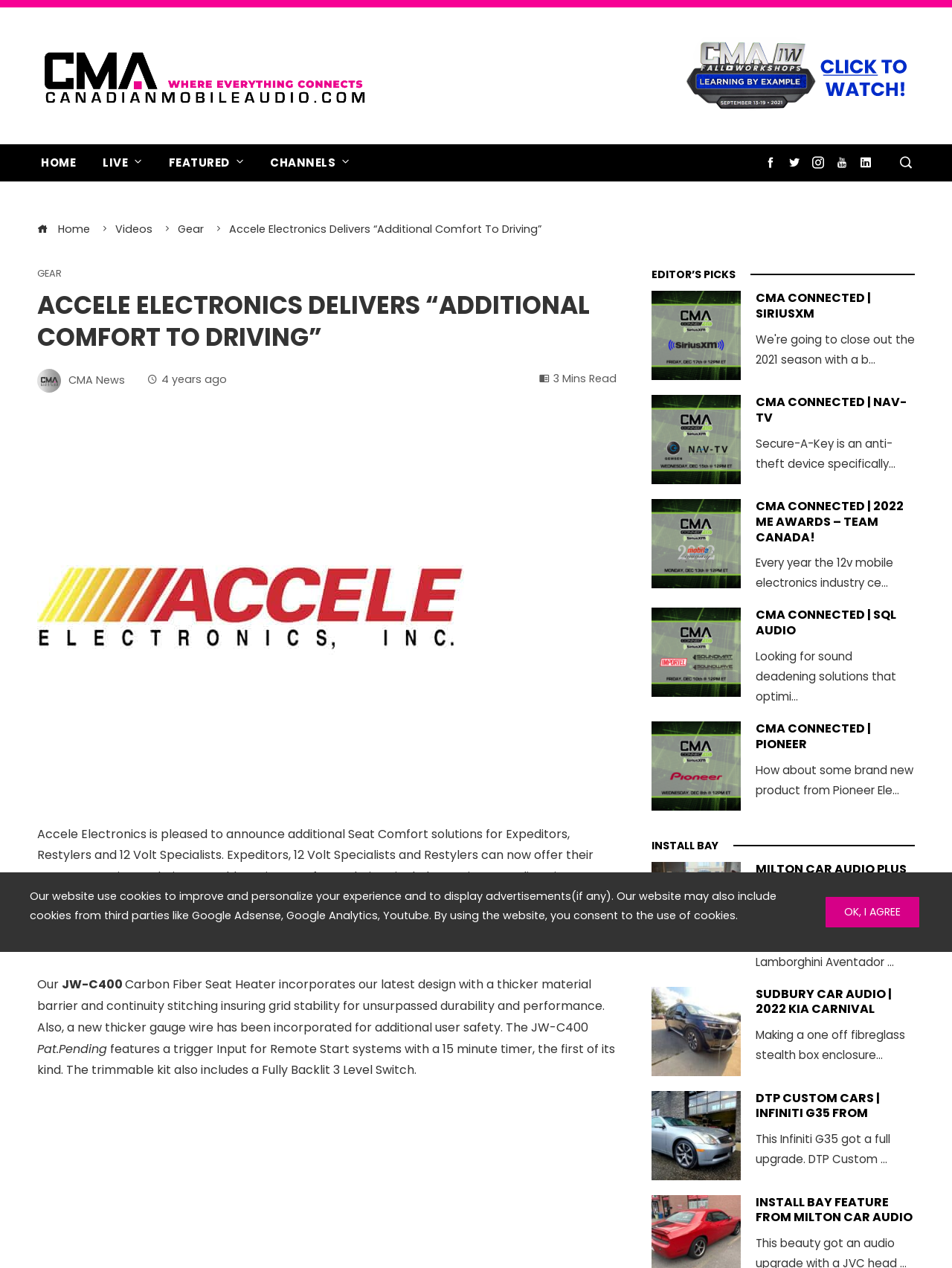Kindly provide the bounding box coordinates of the section you need to click on to fulfill the given instruction: "Click on HOME".

[0.031, 0.114, 0.091, 0.143]